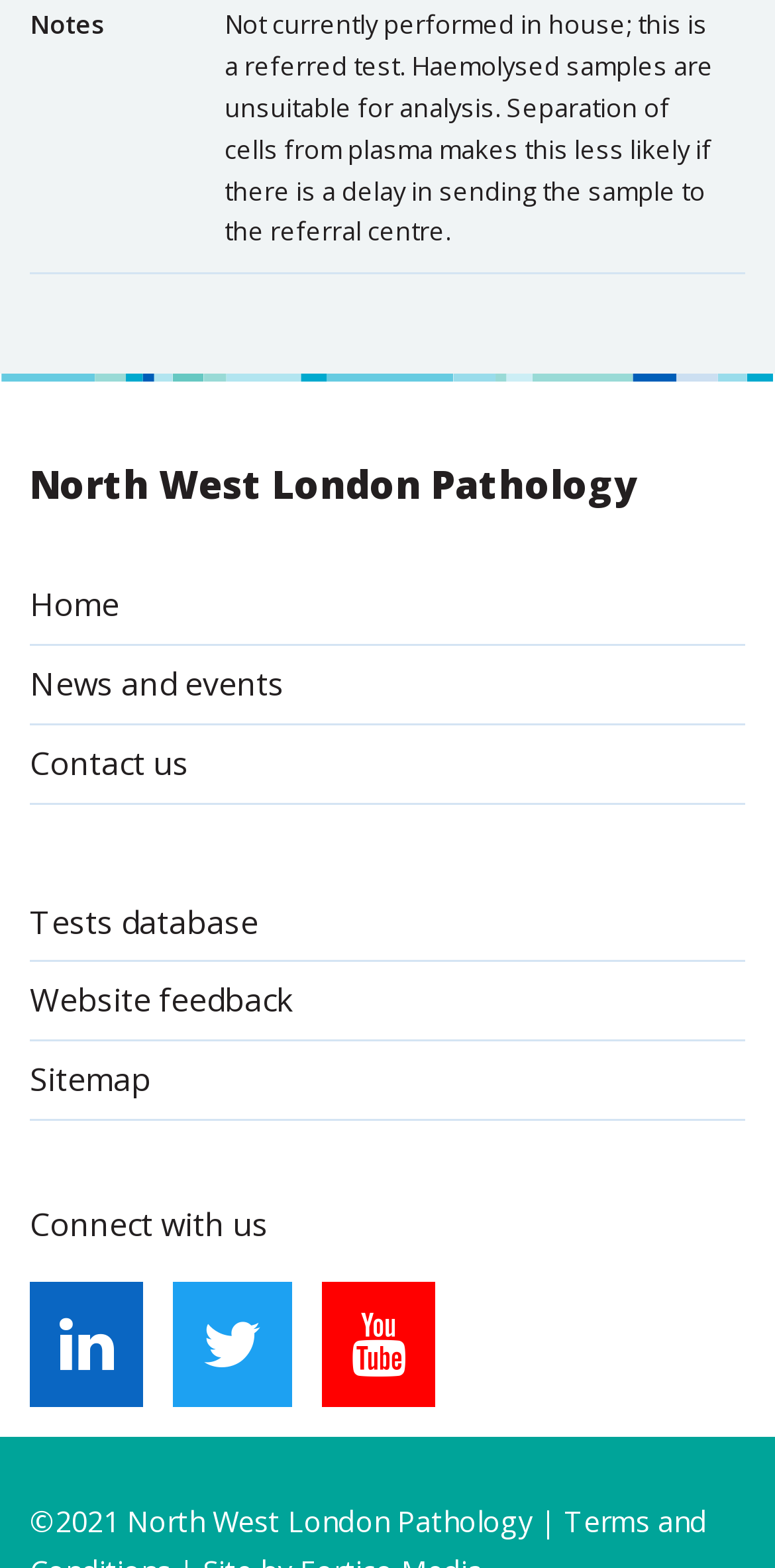Give a one-word or short phrase answer to this question: 
What is the name of the pathology?

North West London Pathology